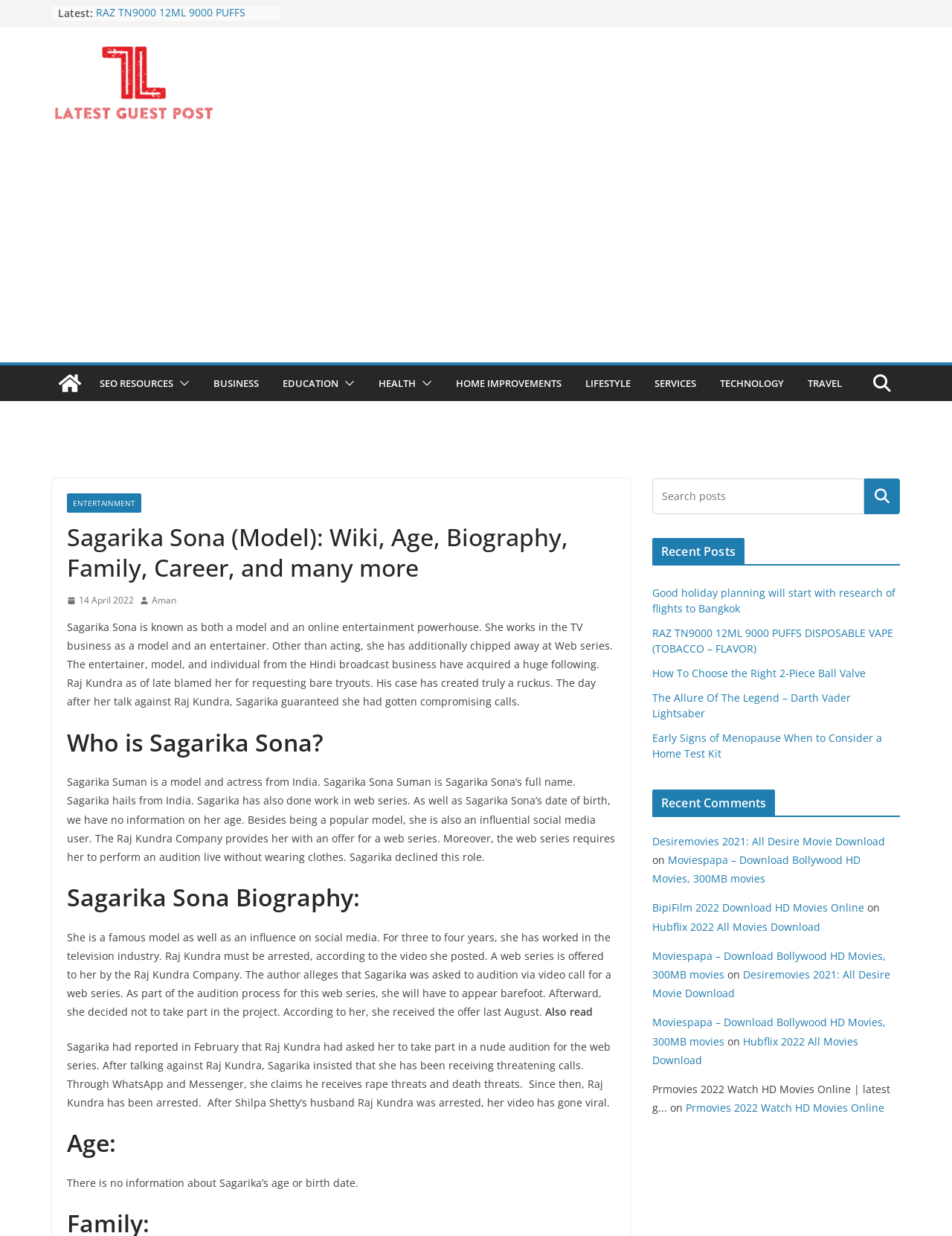Given the element description "HEALTH", identify the bounding box of the corresponding UI element.

[0.398, 0.302, 0.437, 0.318]